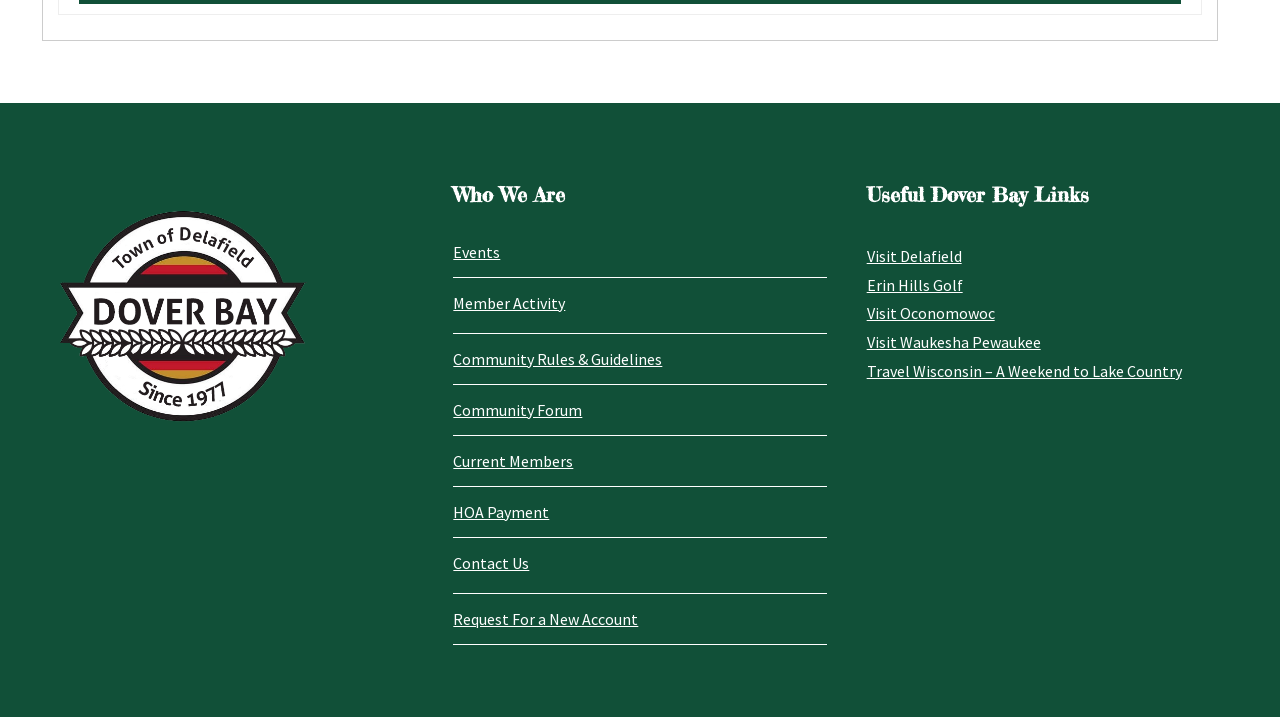Using the provided description: "Erin Hills Golf", find the bounding box coordinates of the corresponding UI element. The output should be four float numbers between 0 and 1, in the format [left, top, right, bottom].

[0.677, 0.383, 0.752, 0.411]